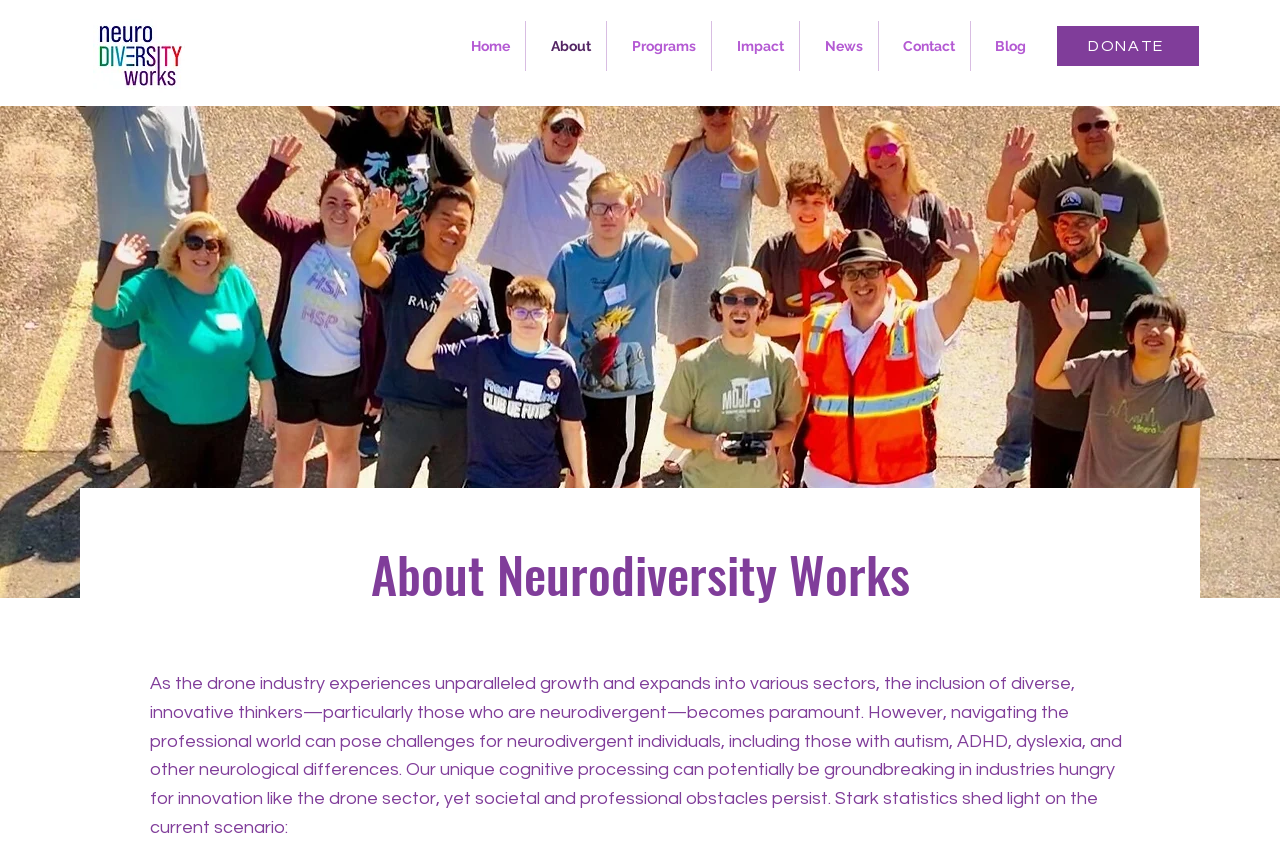Please give the bounding box coordinates of the area that should be clicked to fulfill the following instruction: "Click the 'Sign Up' button". The coordinates should be in the format of four float numbers from 0 to 1, i.e., [left, top, right, bottom].

None